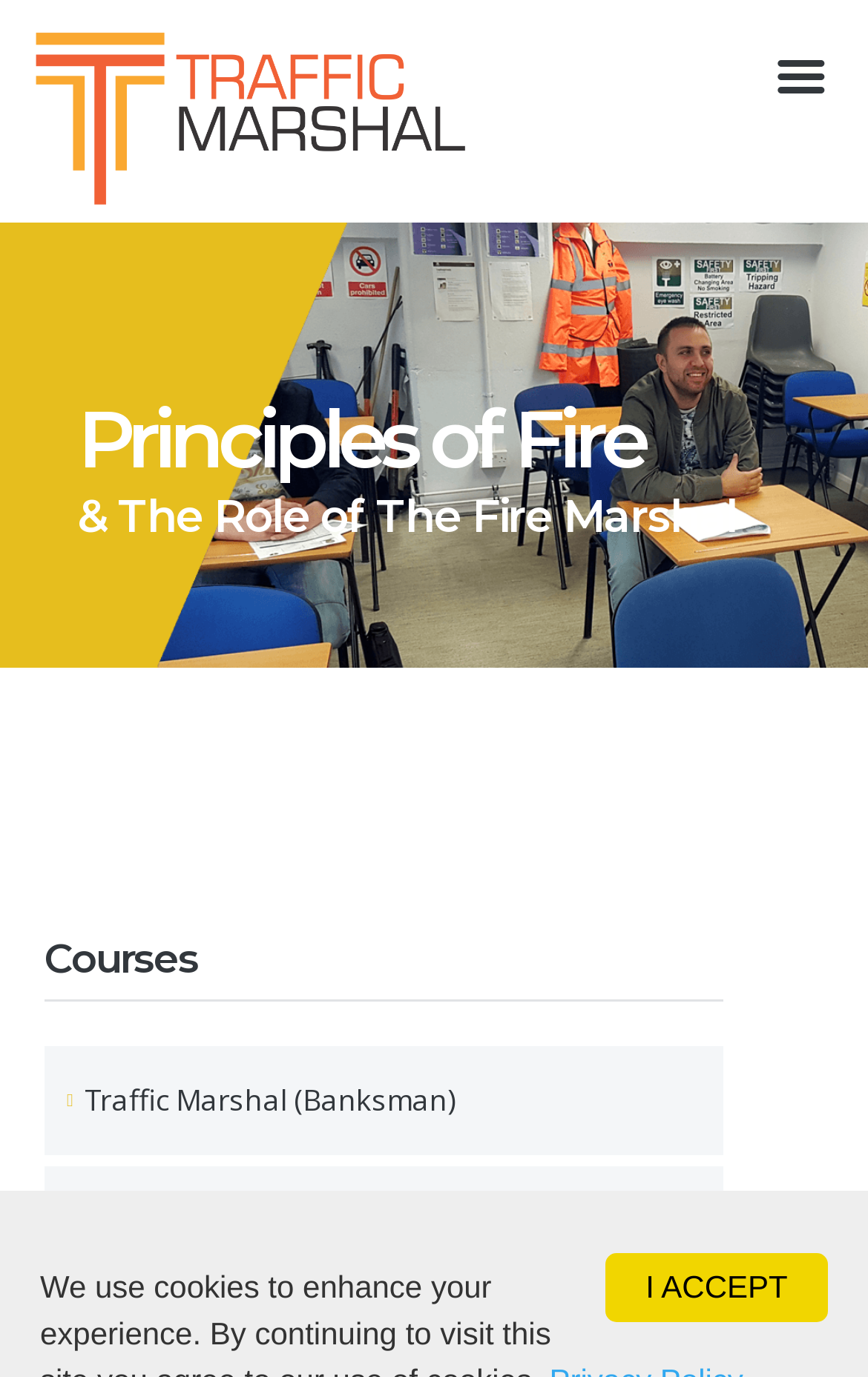What is the second heading on the webpage? Observe the screenshot and provide a one-word or short phrase answer.

The Role of The Fire Marshal